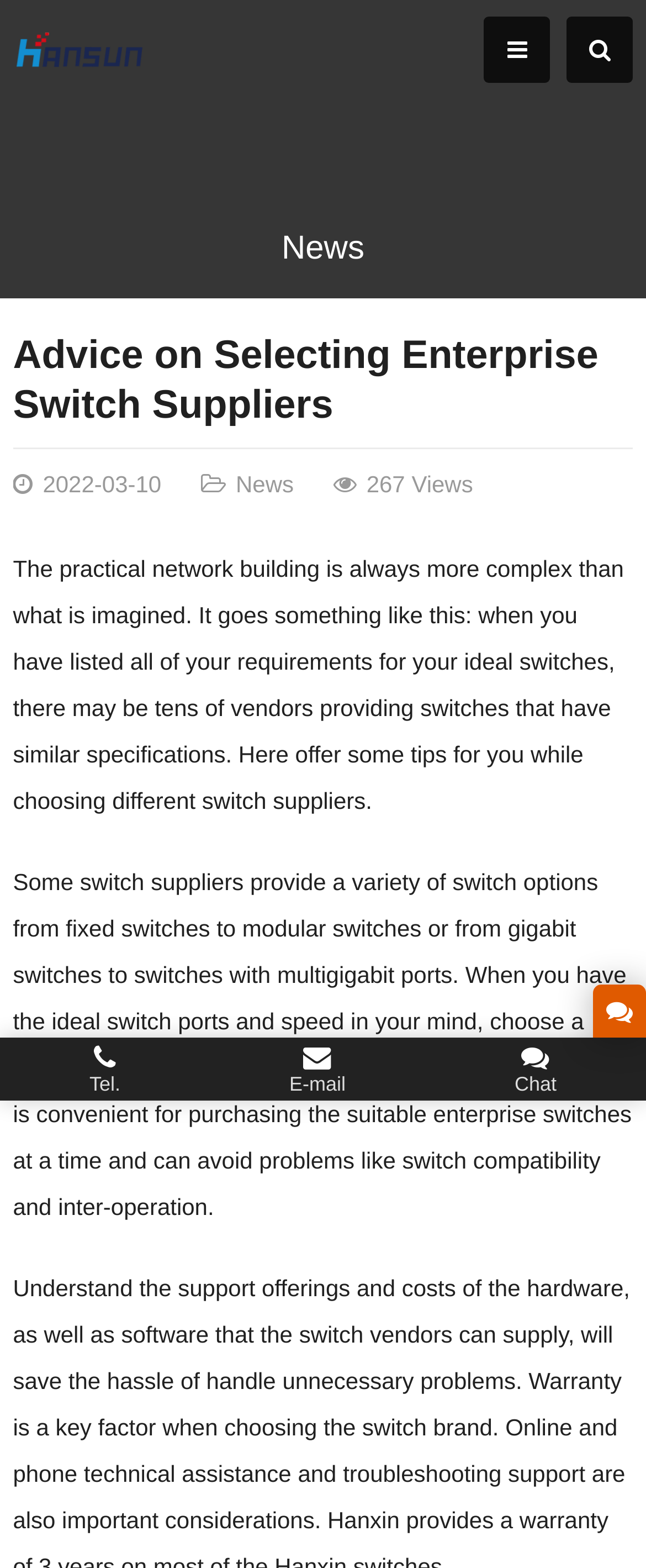What is the purpose of the article?
Identify the answer in the screenshot and reply with a single word or phrase.

To provide tips for choosing switch suppliers